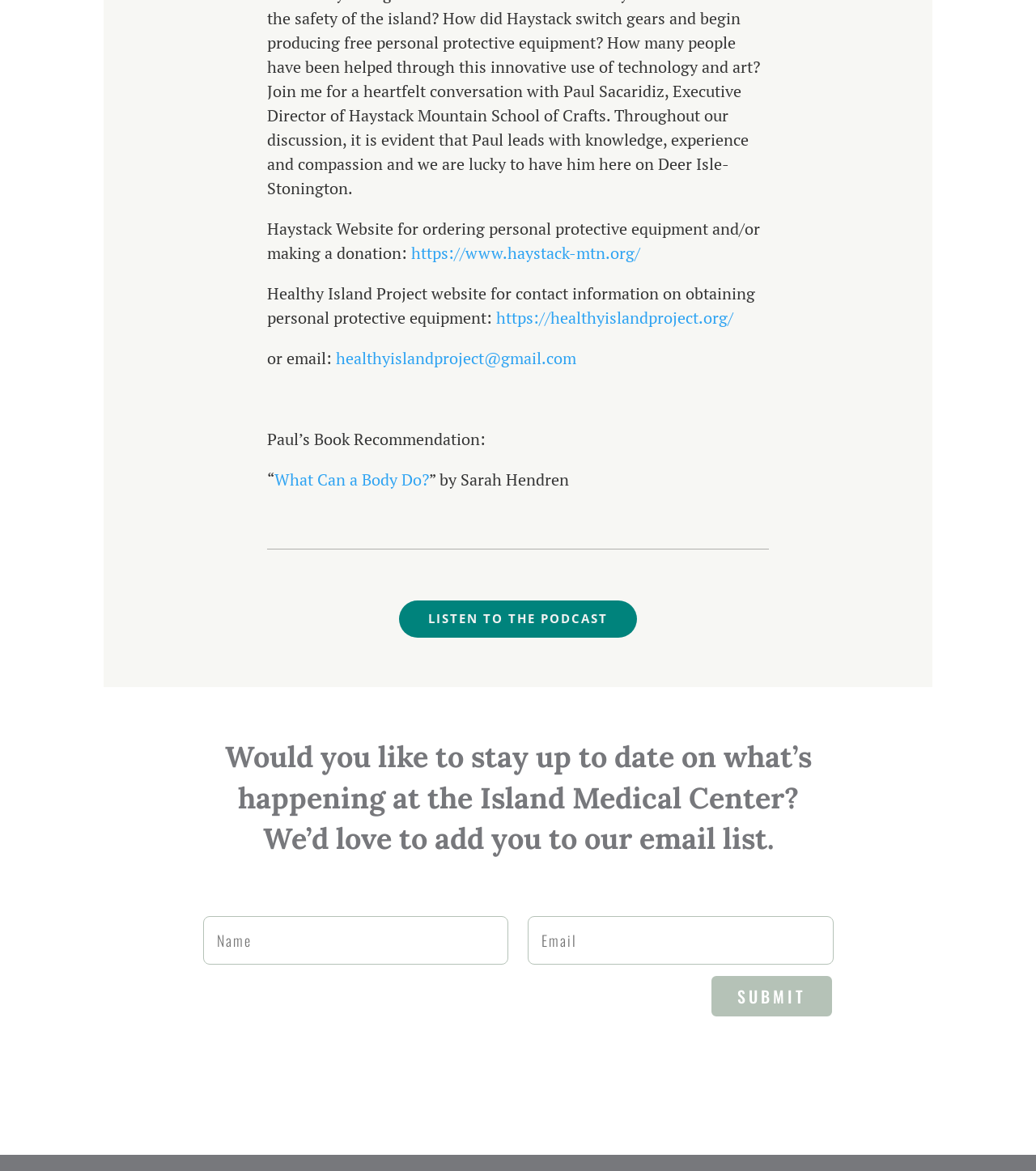What is the title of Paul's book recommendation?
Based on the image, answer the question with as much detail as possible.

Paul's book recommendation is mentioned in the middle of the webpage, where it says 'Paul’s Book Recommendation:' followed by the title of the book in quotes, which is 'What Can a Body Do?'.